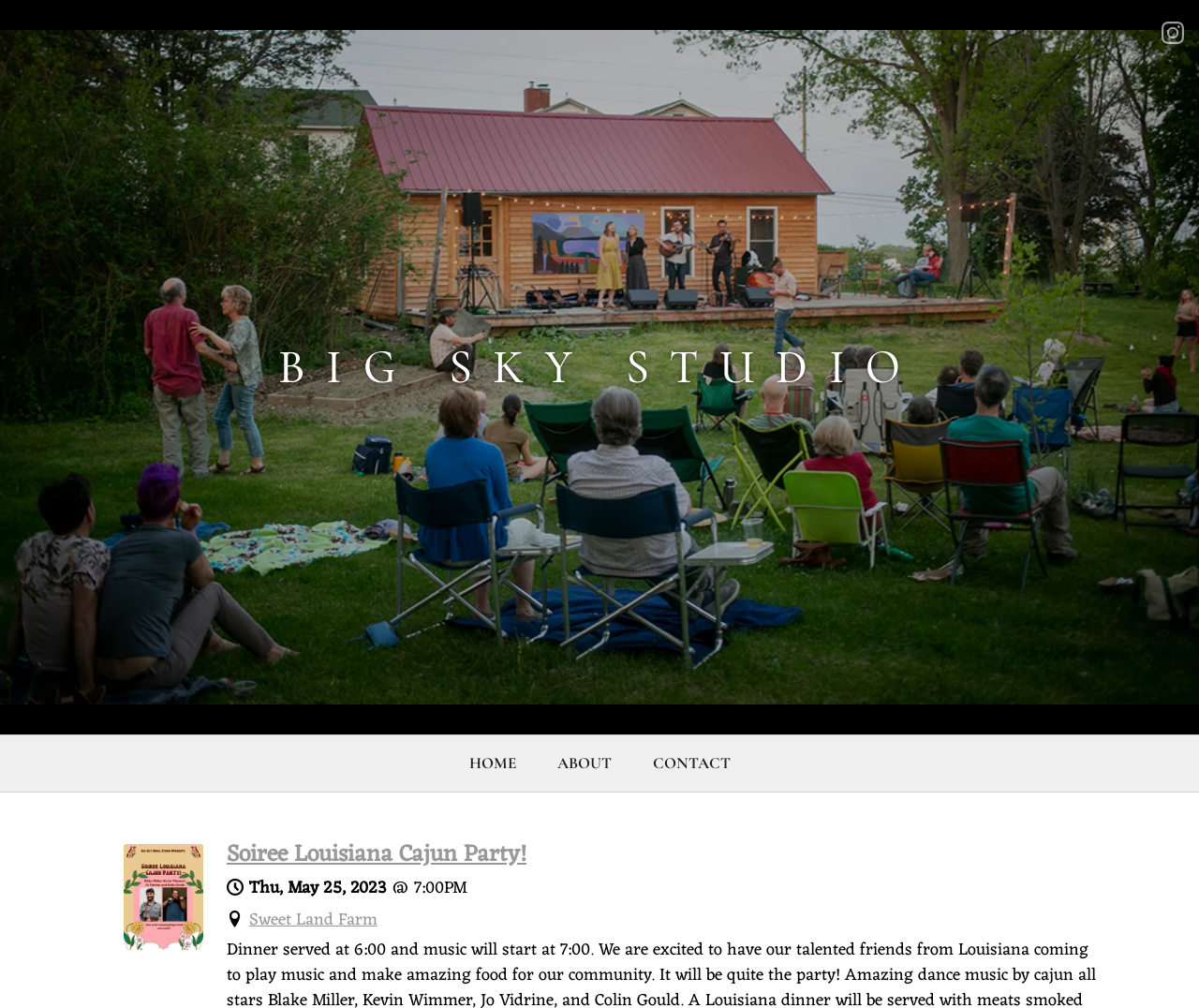Please identify the bounding box coordinates for the region that you need to click to follow this instruction: "visit BIG SKY STUDIO's homepage".

[0.232, 0.352, 0.768, 0.394]